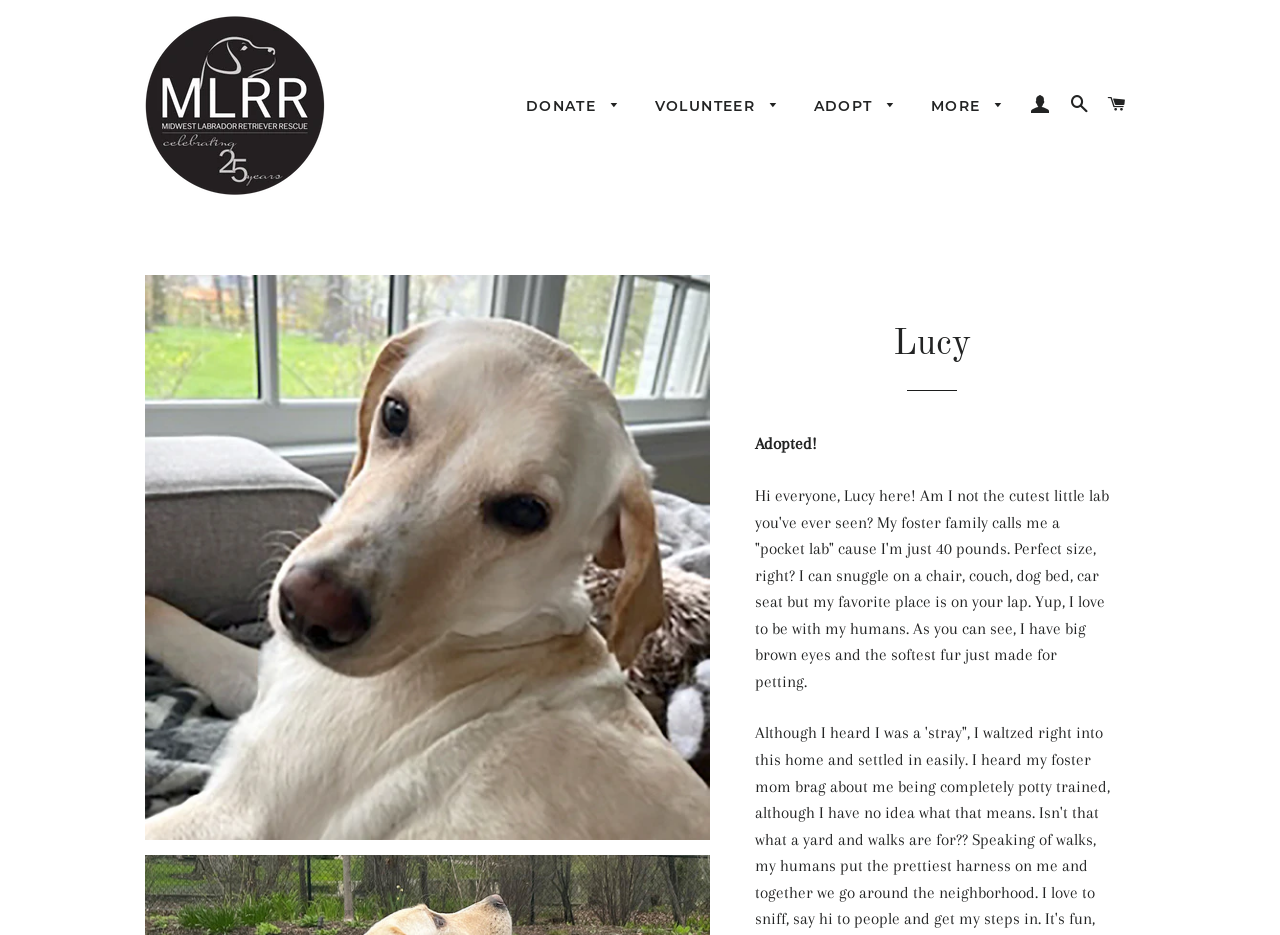What is the size of the lab?
Kindly offer a detailed explanation using the data available in the image.

The size of the lab is mentioned in the static text element that describes the lab as 'Perfect size, right? I can snuggle on a chair, couch, dog bed, car seat but my favorite place is on your lap.'.